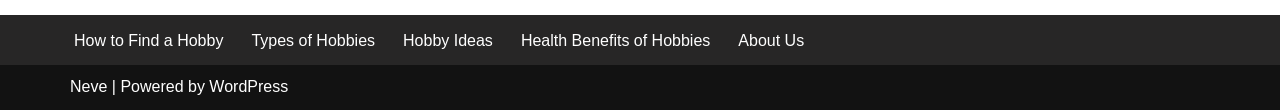What platform is the website powered by?
Please provide a single word or phrase based on the screenshot.

WordPress